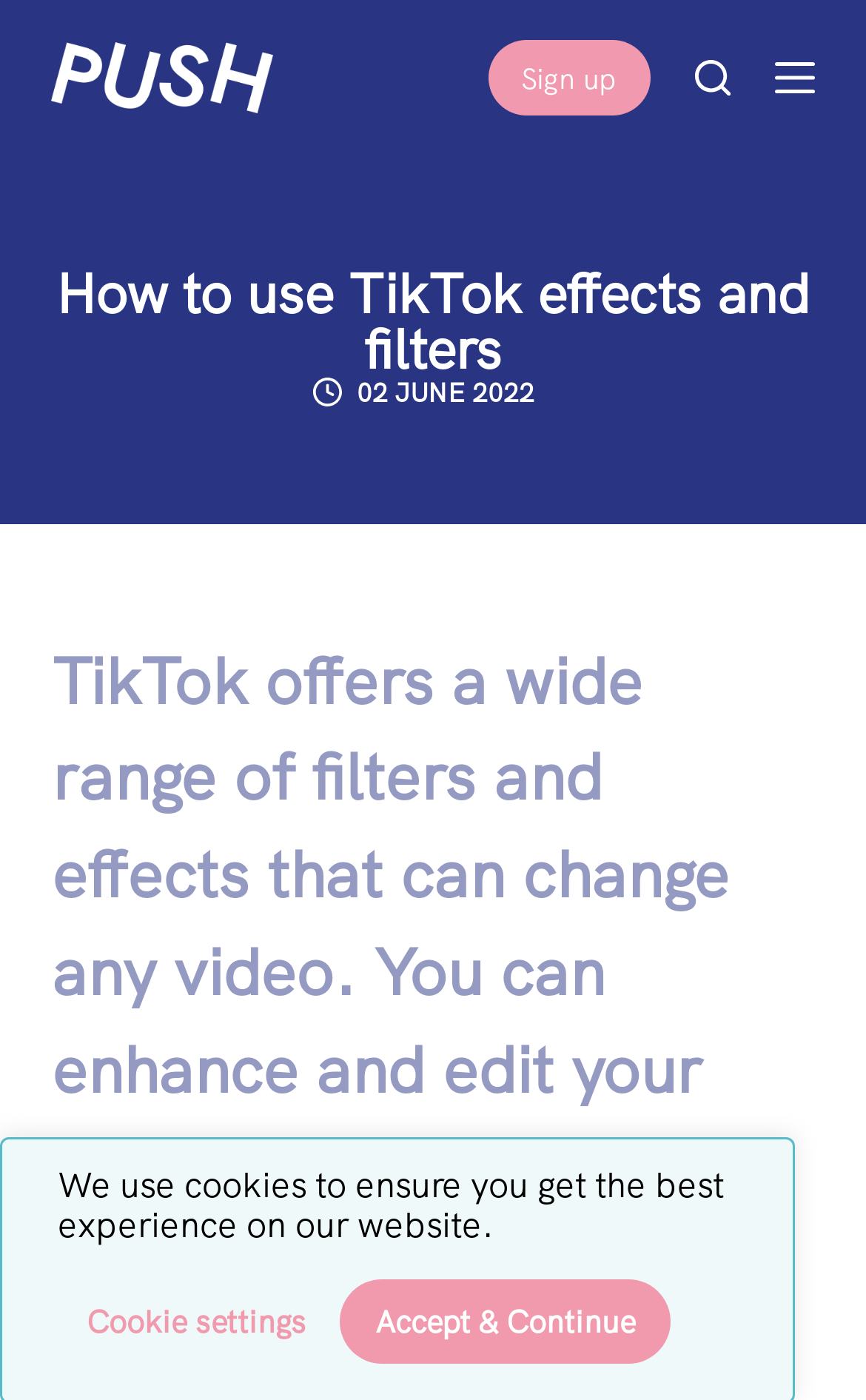Please provide the bounding box coordinates in the format (top-left x, top-left y, bottom-right x, bottom-right y). Remember, all values are floating point numbers between 0 and 1. What is the bounding box coordinate of the region described as: Search

[0.802, 0.043, 0.843, 0.068]